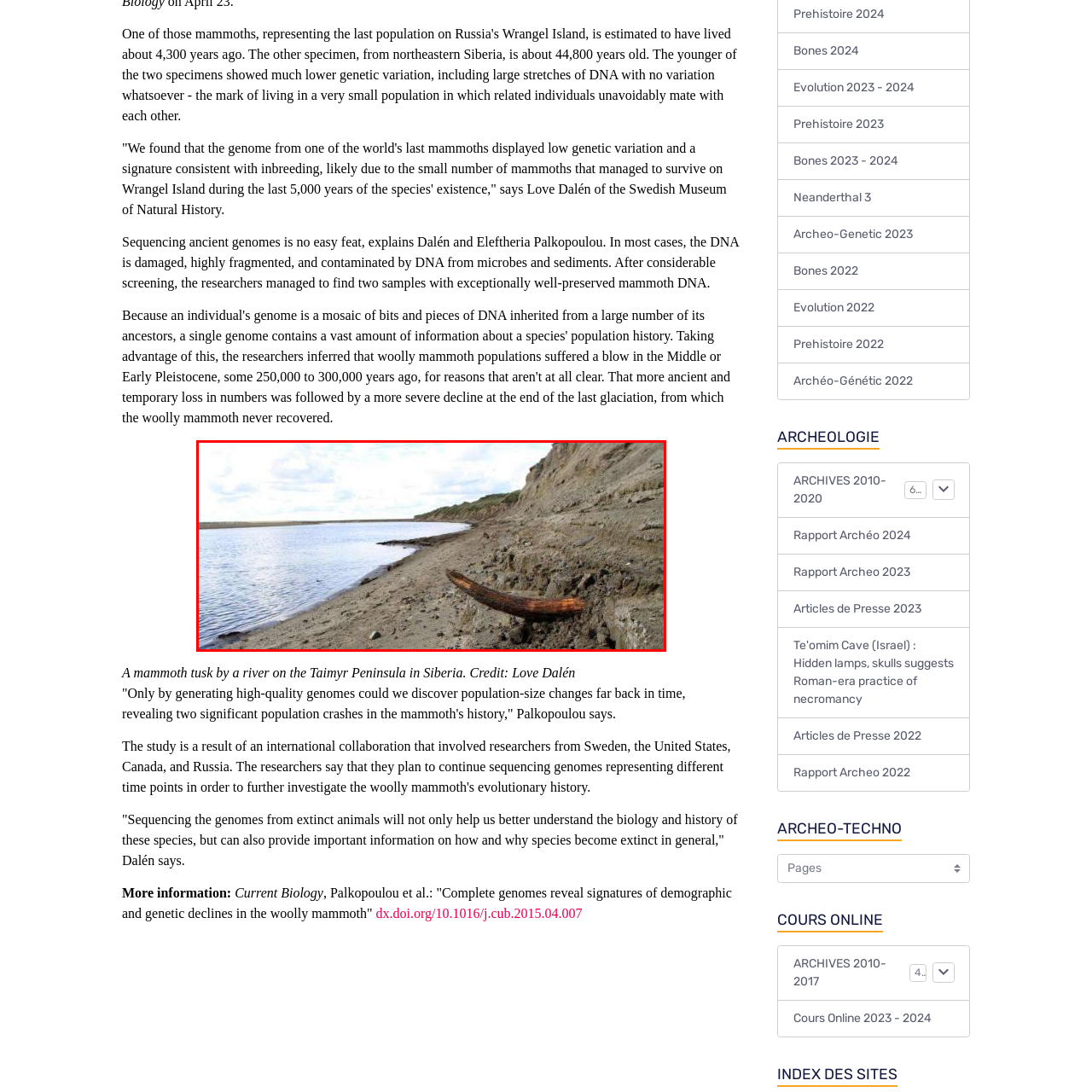What is the purpose of researchers like Love Dalén?  
Study the image enclosed by the red boundary and furnish a detailed answer based on the visual details observed in the image.

According to the caption, researchers like Love Dalén from the Swedish Museum of Natural History are working to uncover the genetic history of woolly mammoths, which is evident from the discovery of the mammoth tusk in the archaeological site.